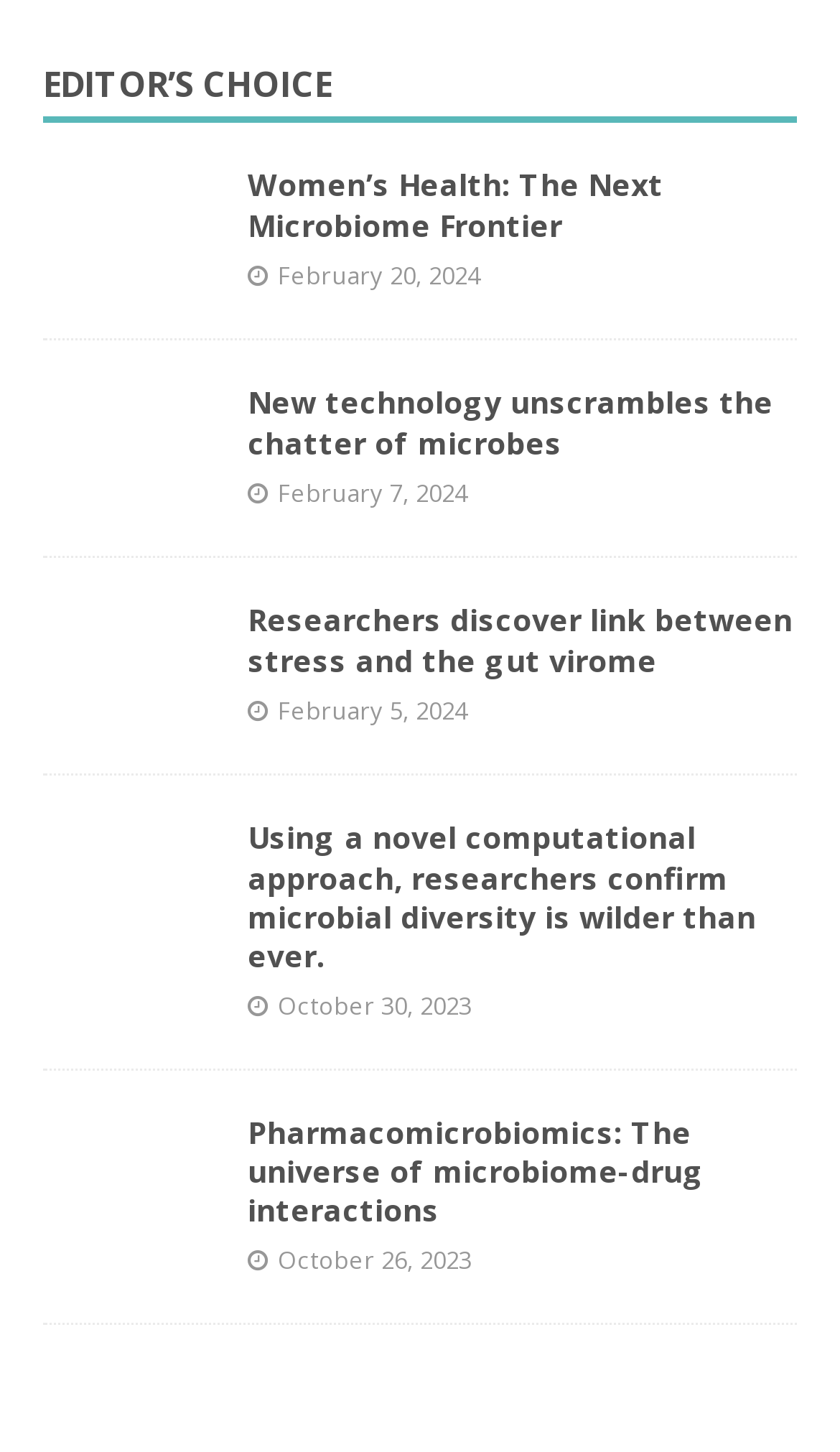What is the title of the latest article?
From the image, respond using a single word or phrase.

Women’s Health: The Next Microbiome Frontier